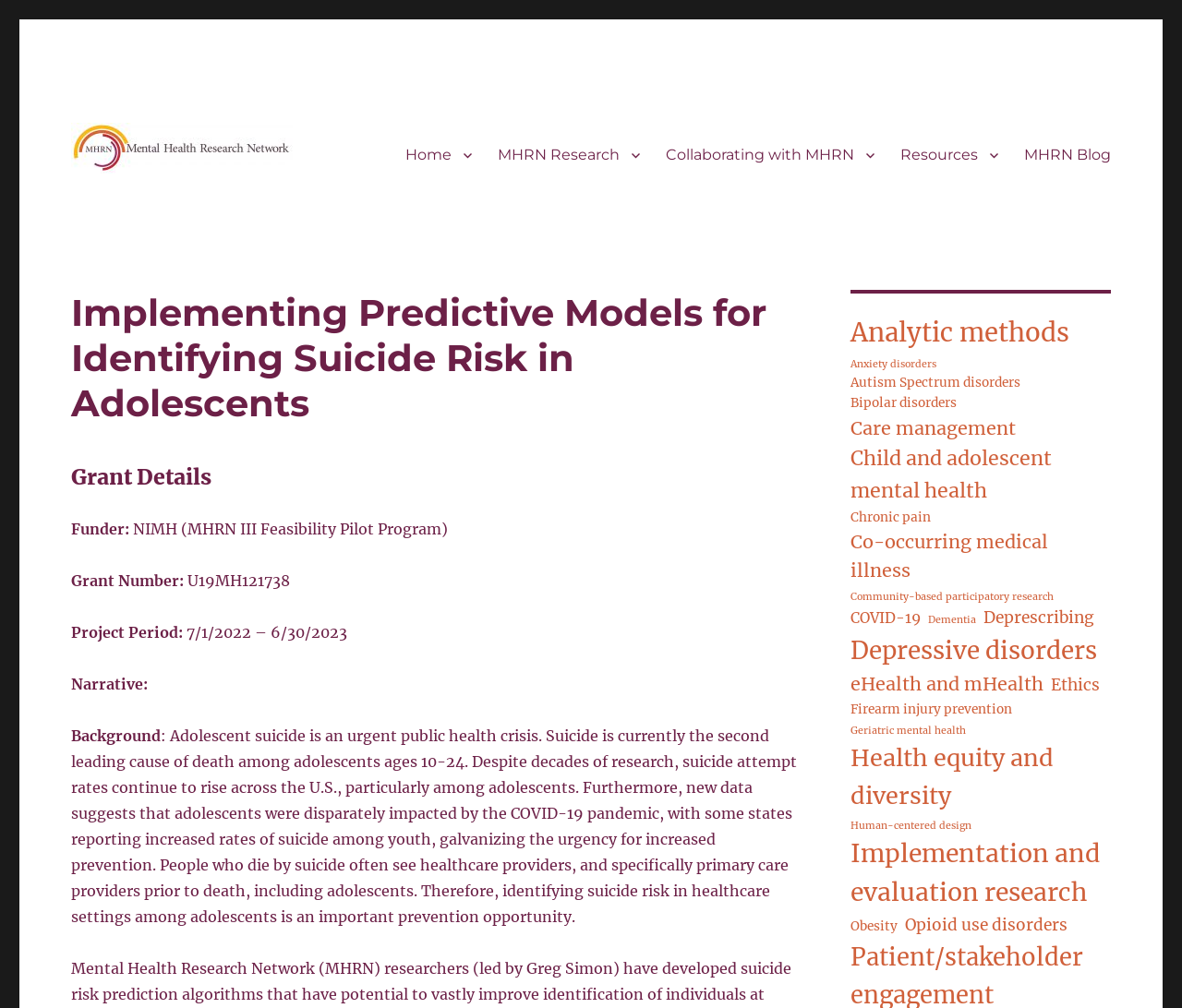Can you find the bounding box coordinates for the element that needs to be clicked to execute this instruction: "Learn more about 'Implementation and evaluation research'"? The coordinates should be given as four float numbers between 0 and 1, i.e., [left, top, right, bottom].

[0.72, 0.828, 0.936, 0.906]